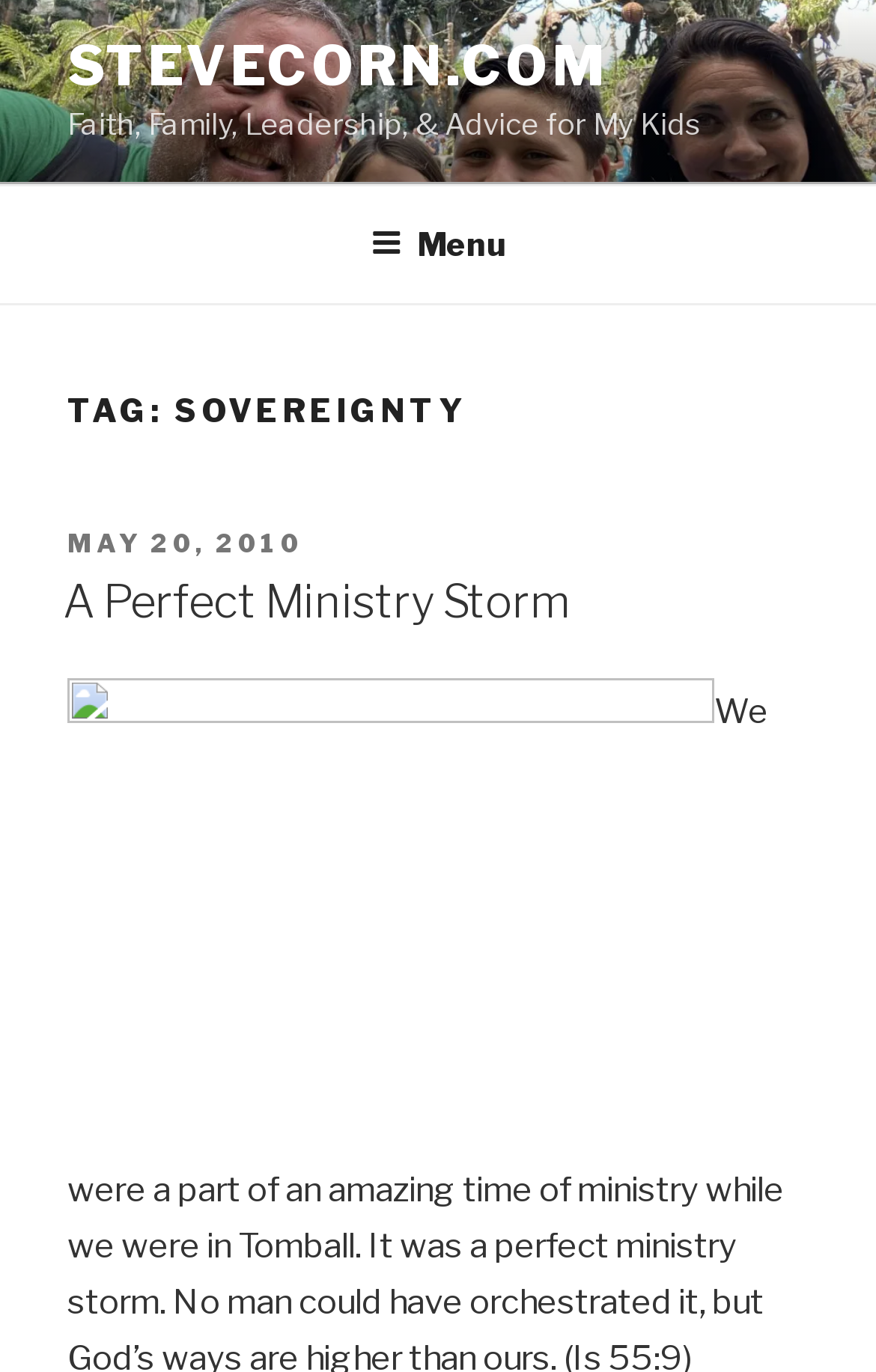What is the name of the website?
Give a single word or phrase as your answer by examining the image.

STEVECORN.COM